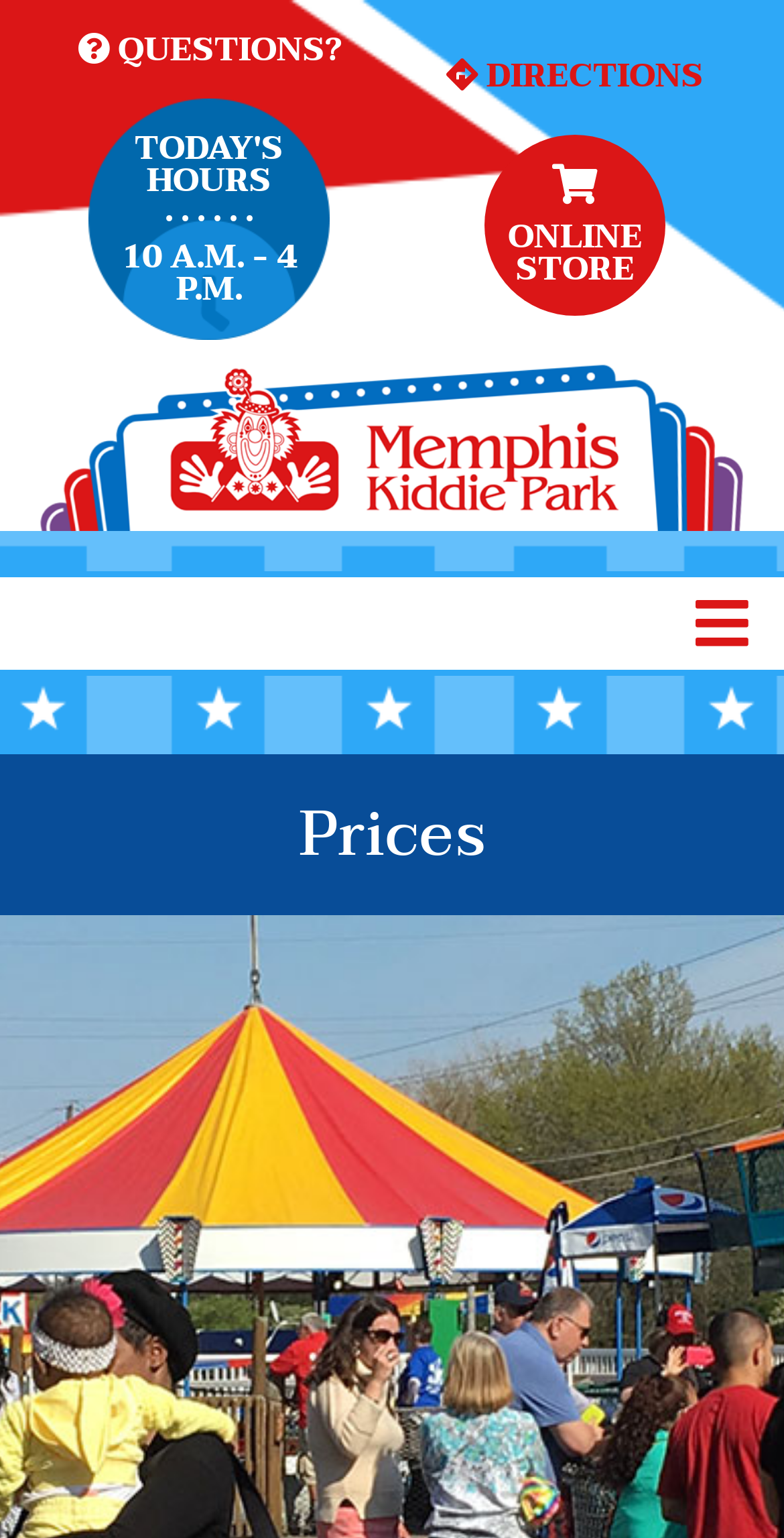Please identify the bounding box coordinates of the clickable area that will fulfill the following instruction: "Read about customer case studies". The coordinates should be in the format of four float numbers between 0 and 1, i.e., [left, top, right, bottom].

None